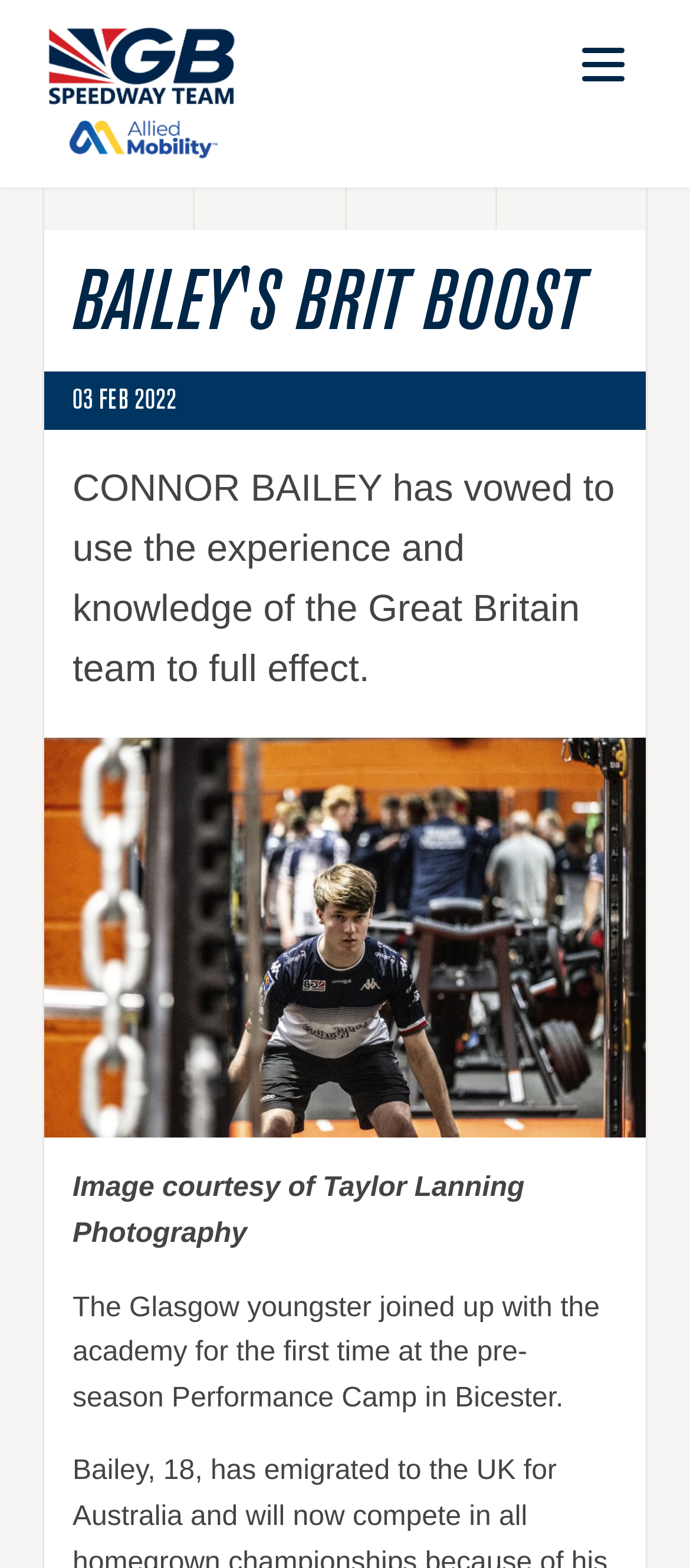What is the name of the youngster from Glasgow?
Please use the image to provide an in-depth answer to the question.

I found the answer by reading the text in the webpage, specifically the sentence 'The Glasgow youngster joined up with the academy for the first time at the pre-season Performance Camp in Bicester.' which mentions the youngster's name as CONNOR BAILEY.